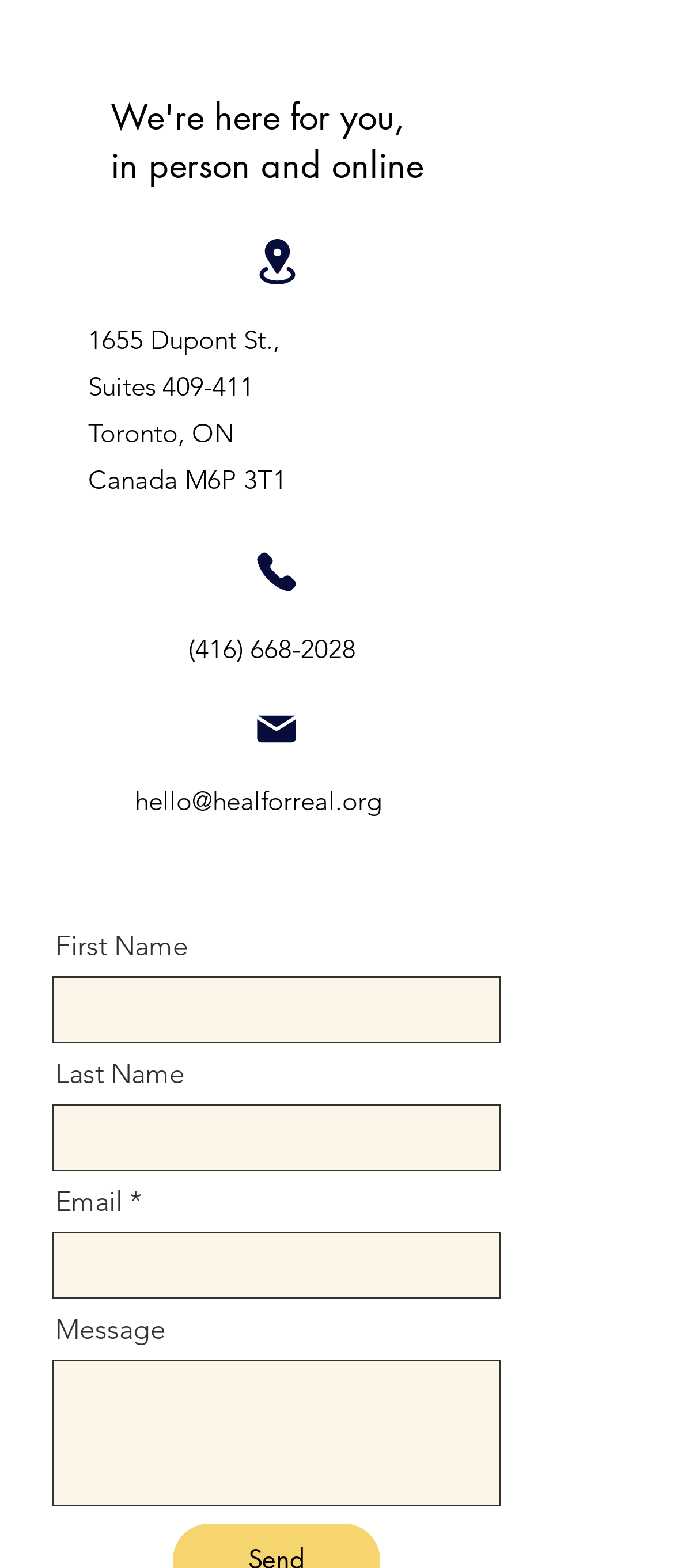Determine the bounding box coordinates for the area you should click to complete the following instruction: "Click the Phone button".

[0.256, 0.342, 0.564, 0.388]